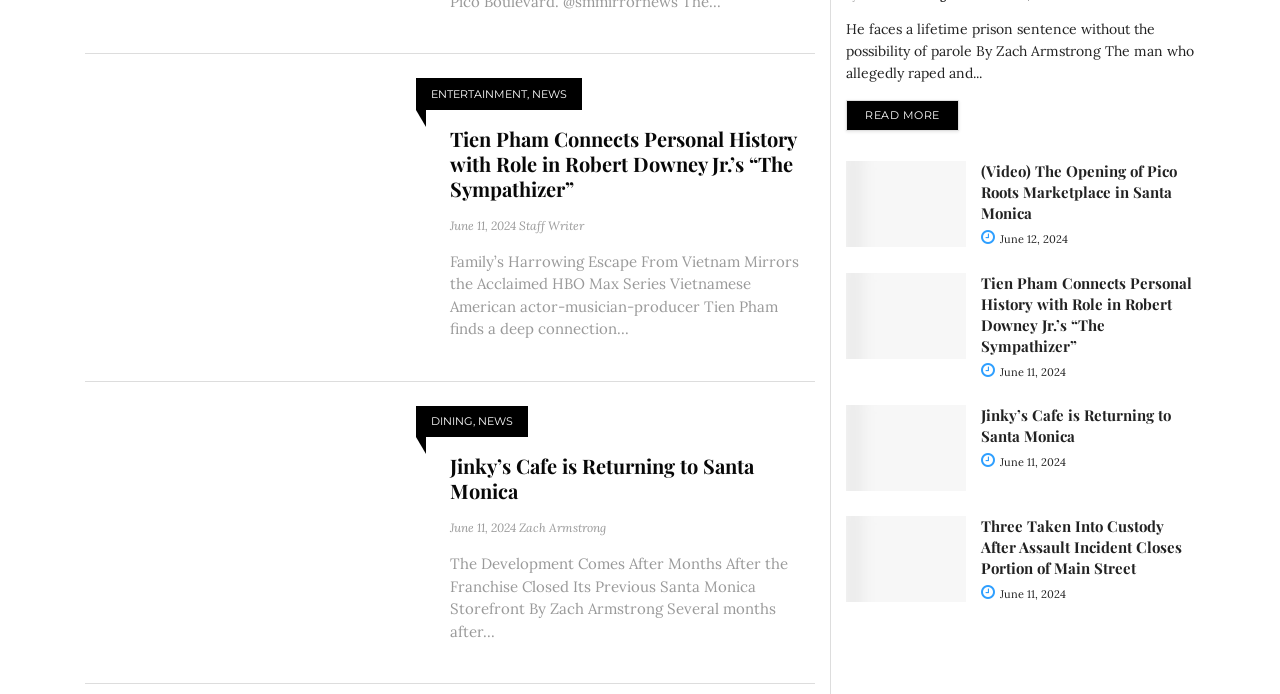Based on the element description: "June 11, 2024", identify the bounding box coordinates for this UI element. The coordinates must be four float numbers between 0 and 1, listed as [left, top, right, bottom].

[0.766, 0.846, 0.833, 0.866]